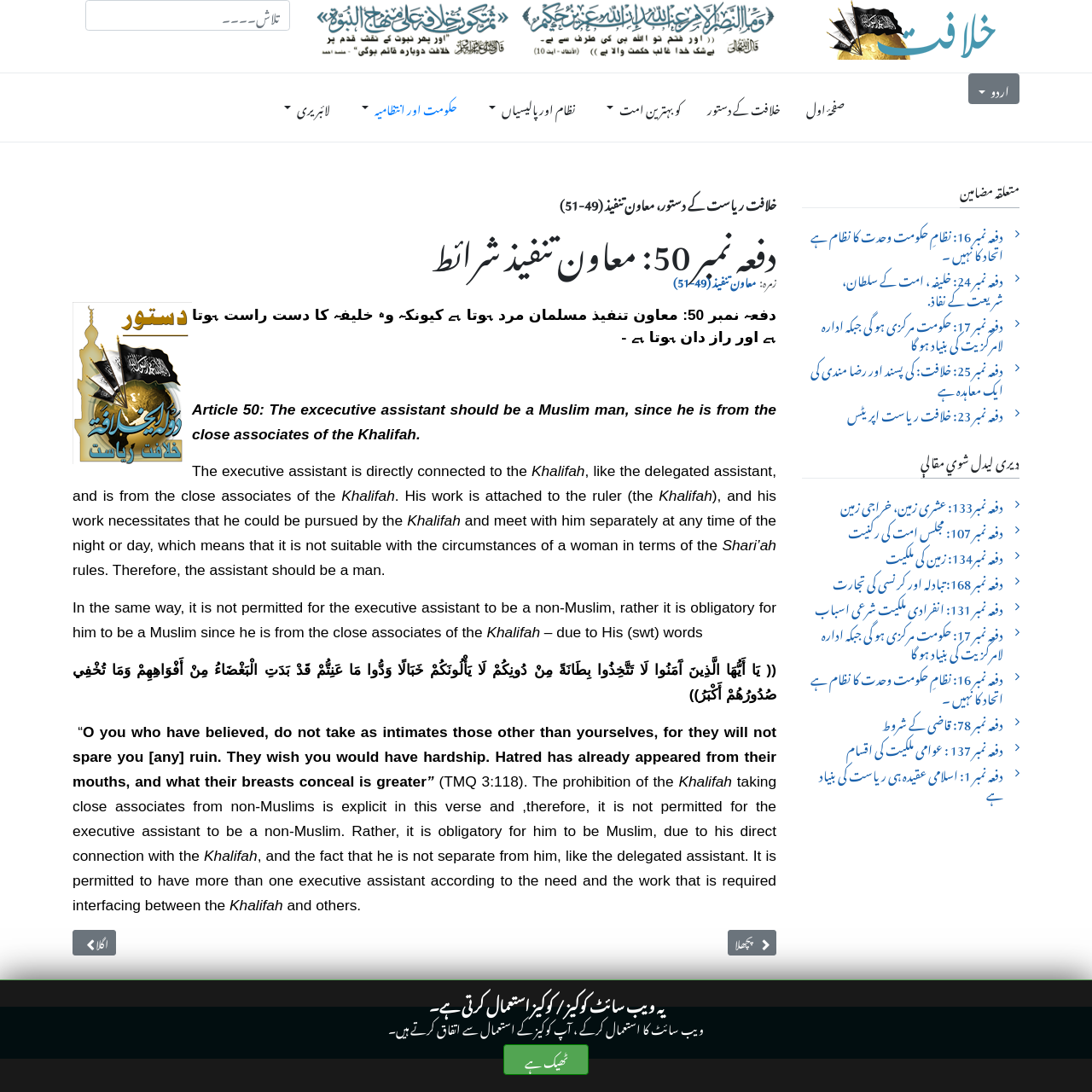Reply to the question below using a single word or brief phrase:
What are the related articles?

دفعہ نمبر 49, دفعہ نمبر 51, etc.